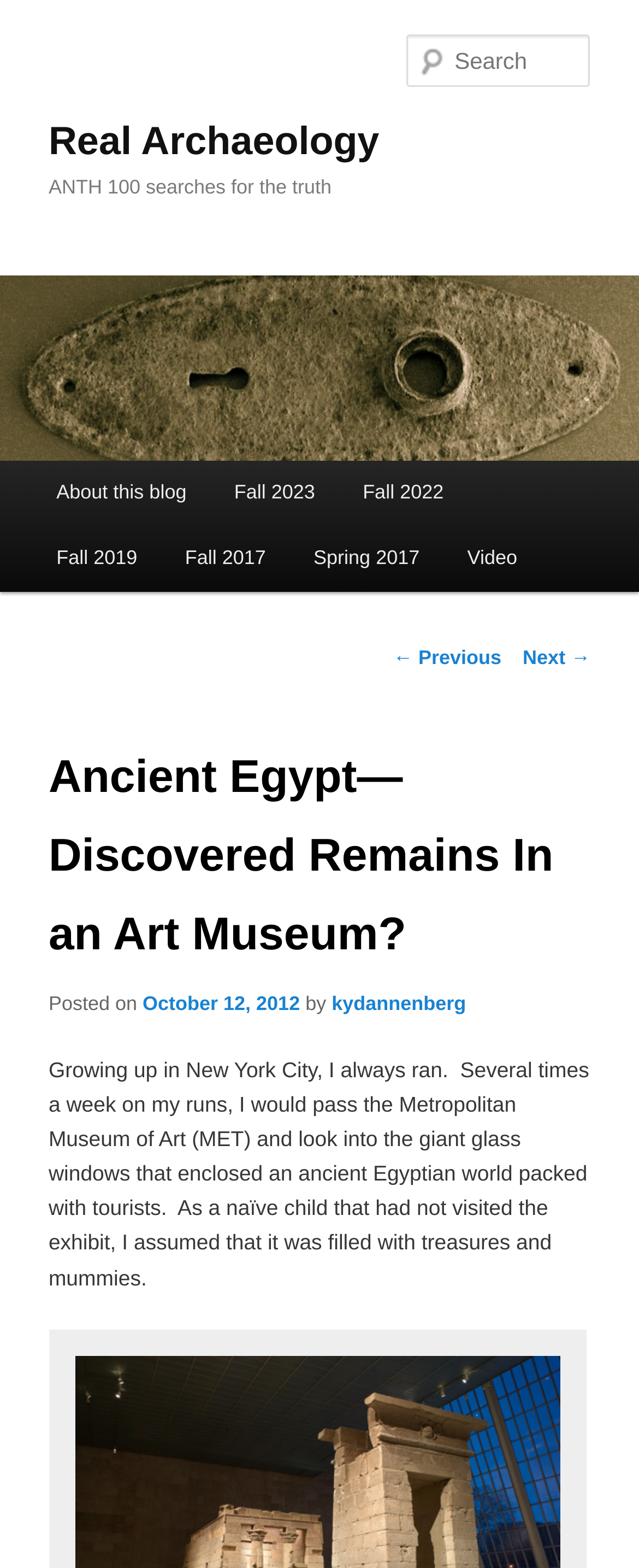Please determine the bounding box coordinates of the element to click on in order to accomplish the following task: "Read the previous post". Ensure the coordinates are four float numbers ranging from 0 to 1, i.e., [left, top, right, bottom].

[0.615, 0.412, 0.785, 0.426]